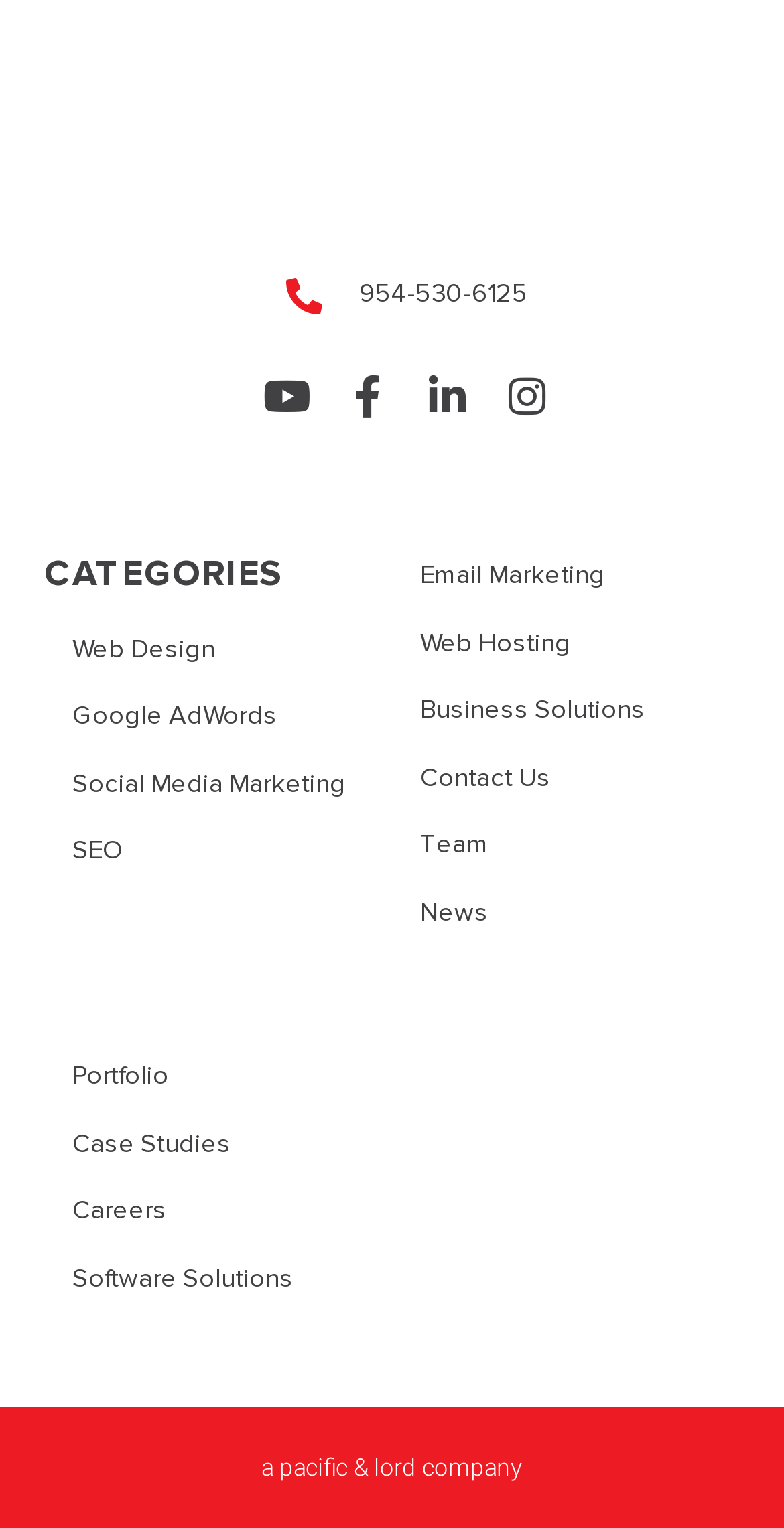Find the bounding box coordinates of the element's region that should be clicked in order to follow the given instruction: "view portfolio". The coordinates should consist of four float numbers between 0 and 1, i.e., [left, top, right, bottom].

[0.056, 0.692, 0.5, 0.718]